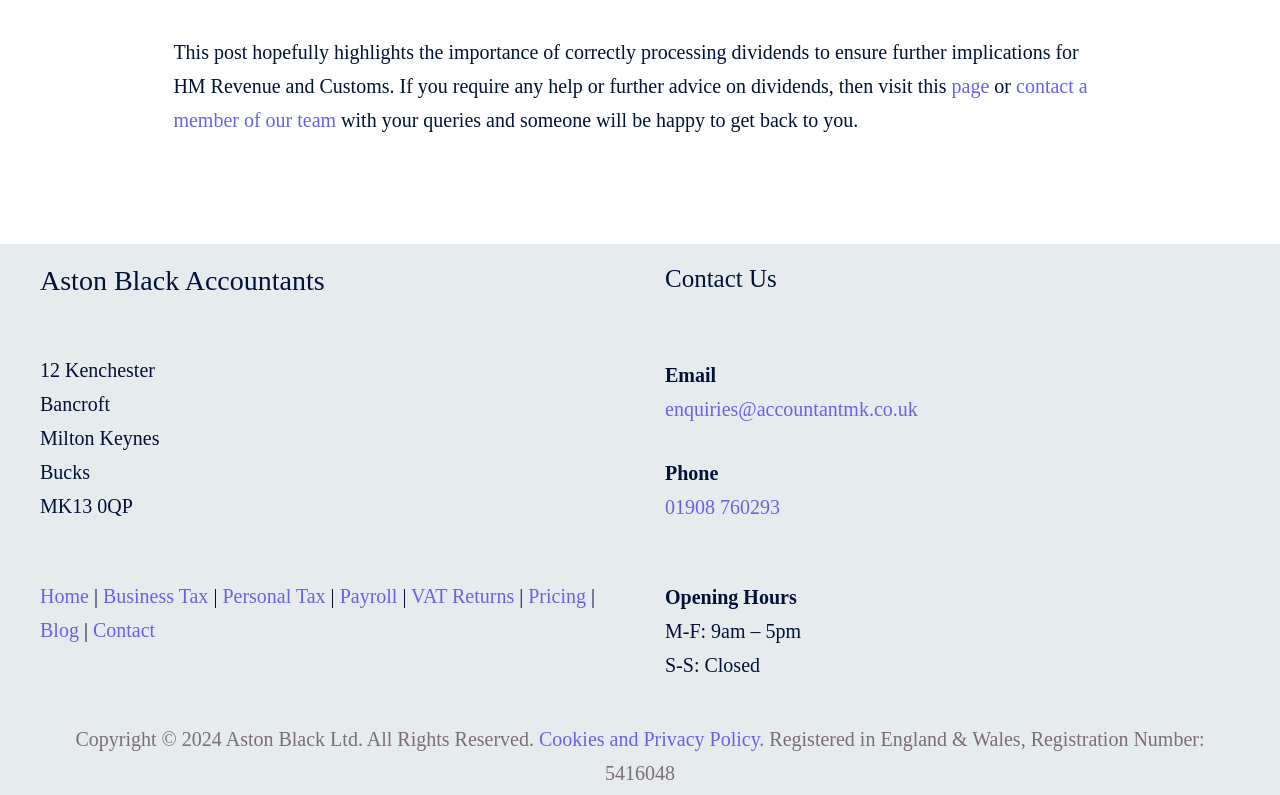Please predict the bounding box coordinates of the element's region where a click is necessary to complete the following instruction: "go to Home". The coordinates should be represented by four float numbers between 0 and 1, i.e., [left, top, right, bottom].

[0.031, 0.736, 0.069, 0.764]